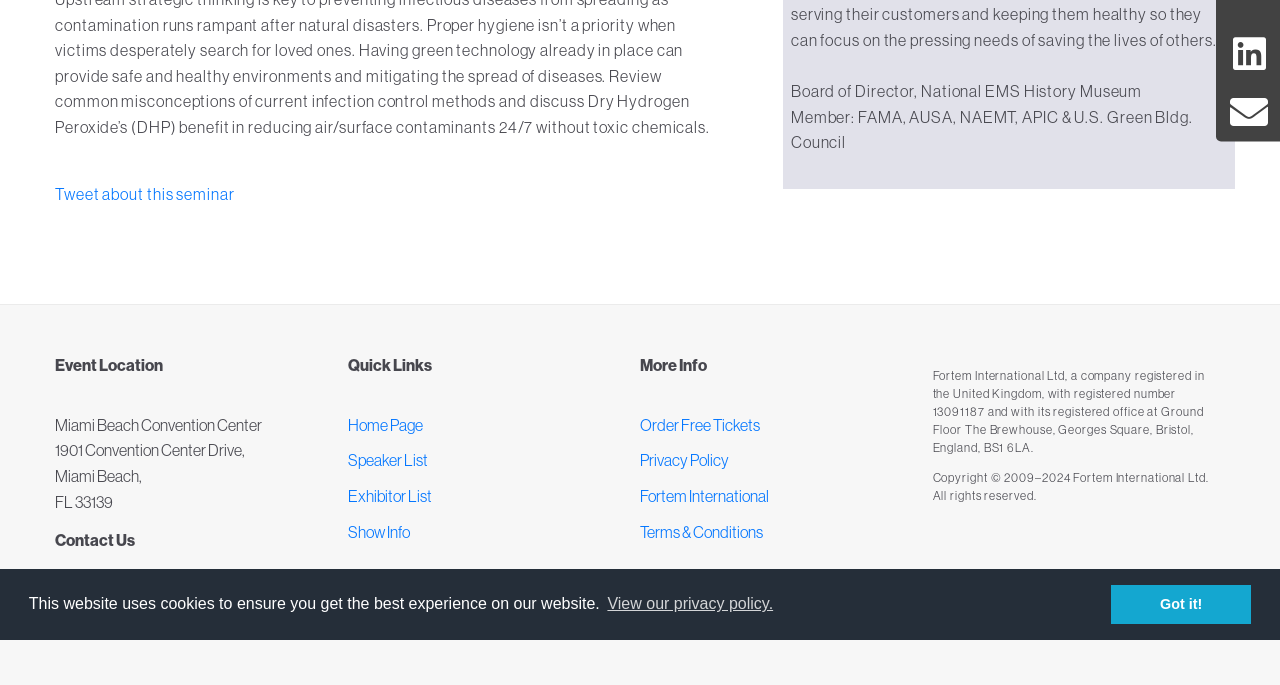Given the description: "Got it!", determine the bounding box coordinates of the UI element. The coordinates should be formatted as four float numbers between 0 and 1, [left, top, right, bottom].

[0.868, 0.853, 0.978, 0.911]